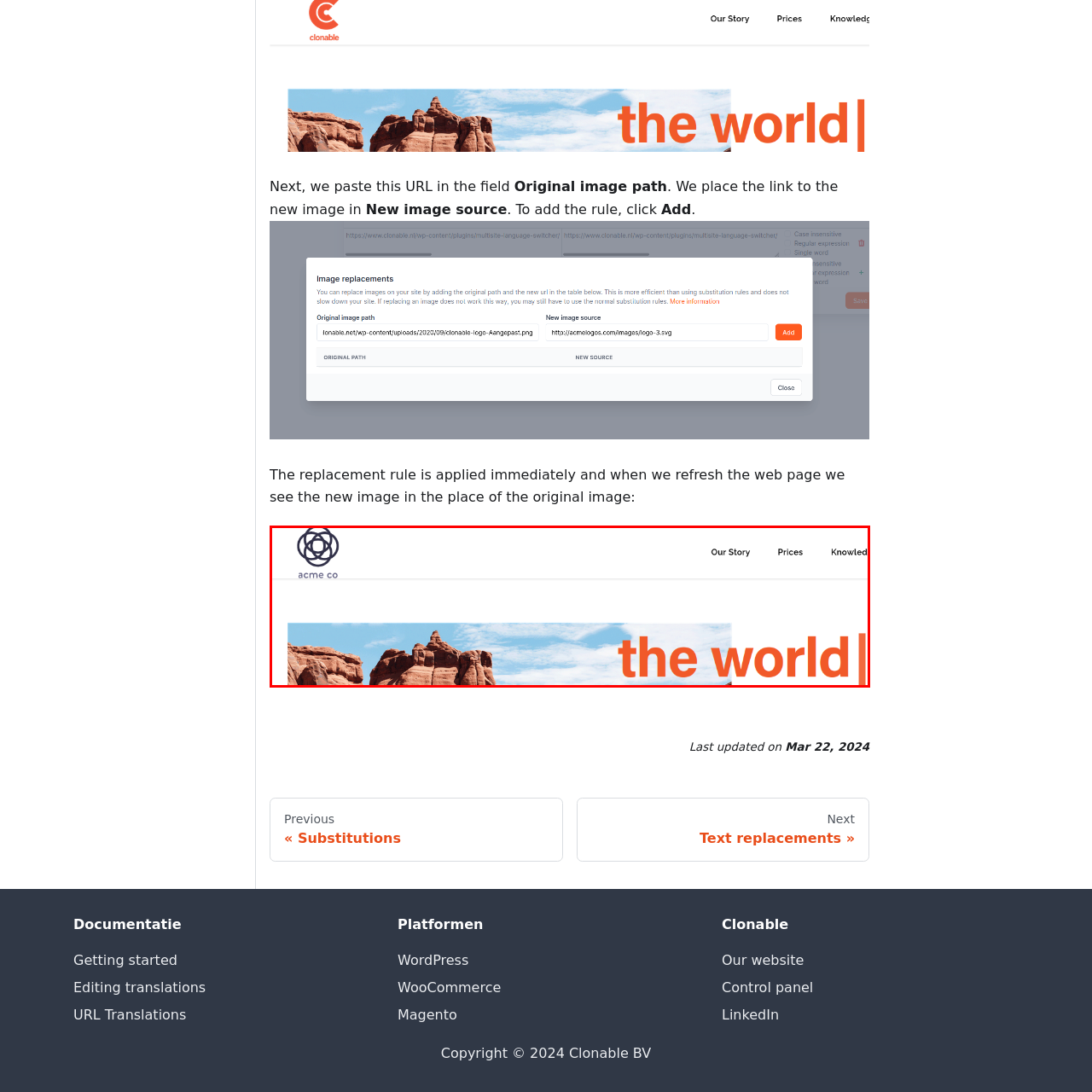Describe extensively the image that is contained within the red box.

The image features a vibrant and expansive landscape beneath a bright blue sky, framed by majestic red rock formations that evoke a sense of natural beauty and adventure. The foreground presents an artistic contrast with bold, playful typography that reads "the world," creatively integrated into the scene. This combination of stunning visuals and powerful wording conveys a message of exploration and connection with nature, inviting viewers to immerse themselves in the experience. The branding elements, including the logo in the top left corner, suggest that this image is part of a larger narrative or theme related to the company "acme co," which aims to engage its audience in discovering the wonders of the world.